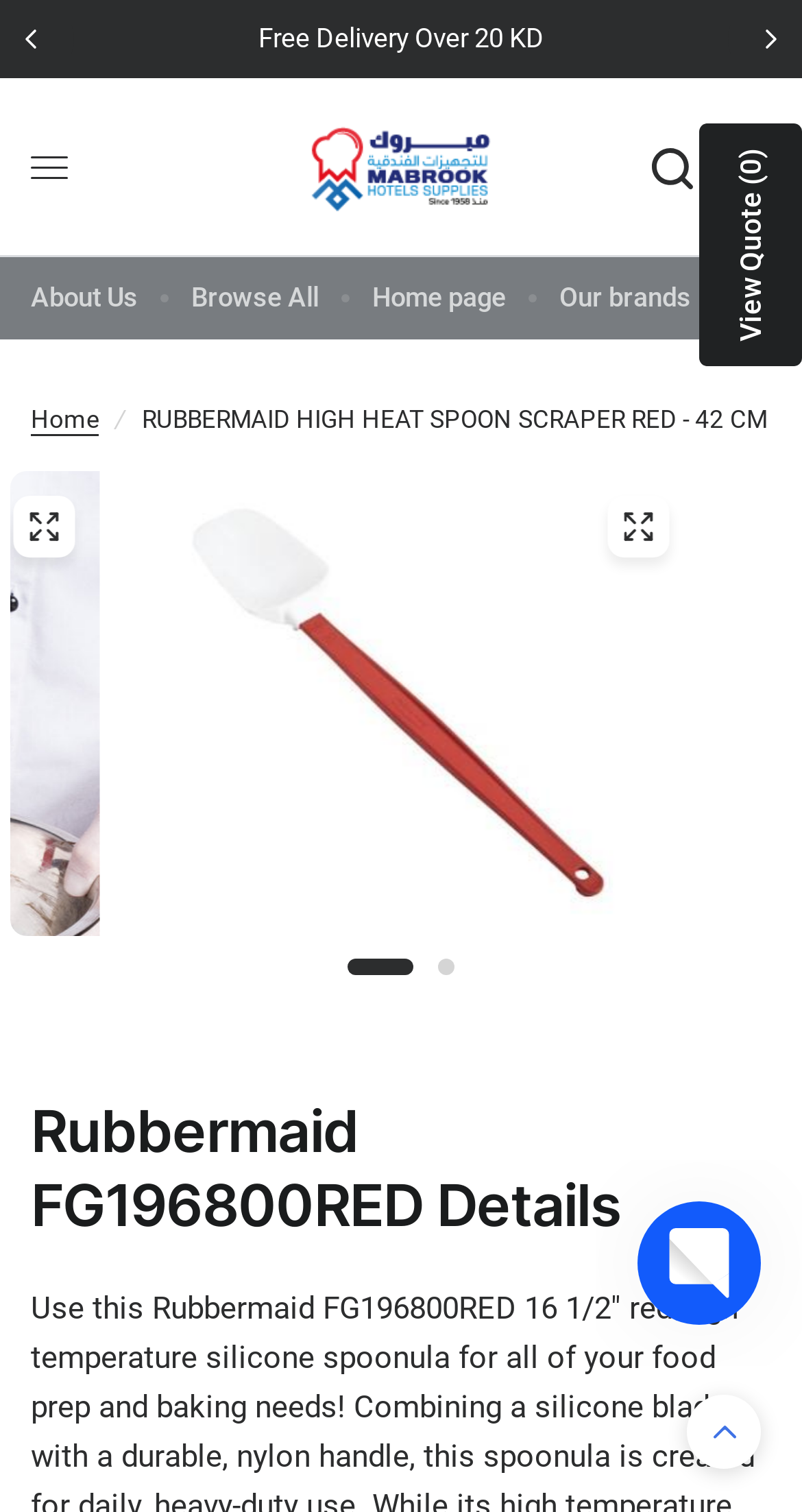Provide the bounding box coordinates for the area that should be clicked to complete the instruction: "Click on the 'About Us' link".

[0.038, 0.184, 0.172, 0.212]